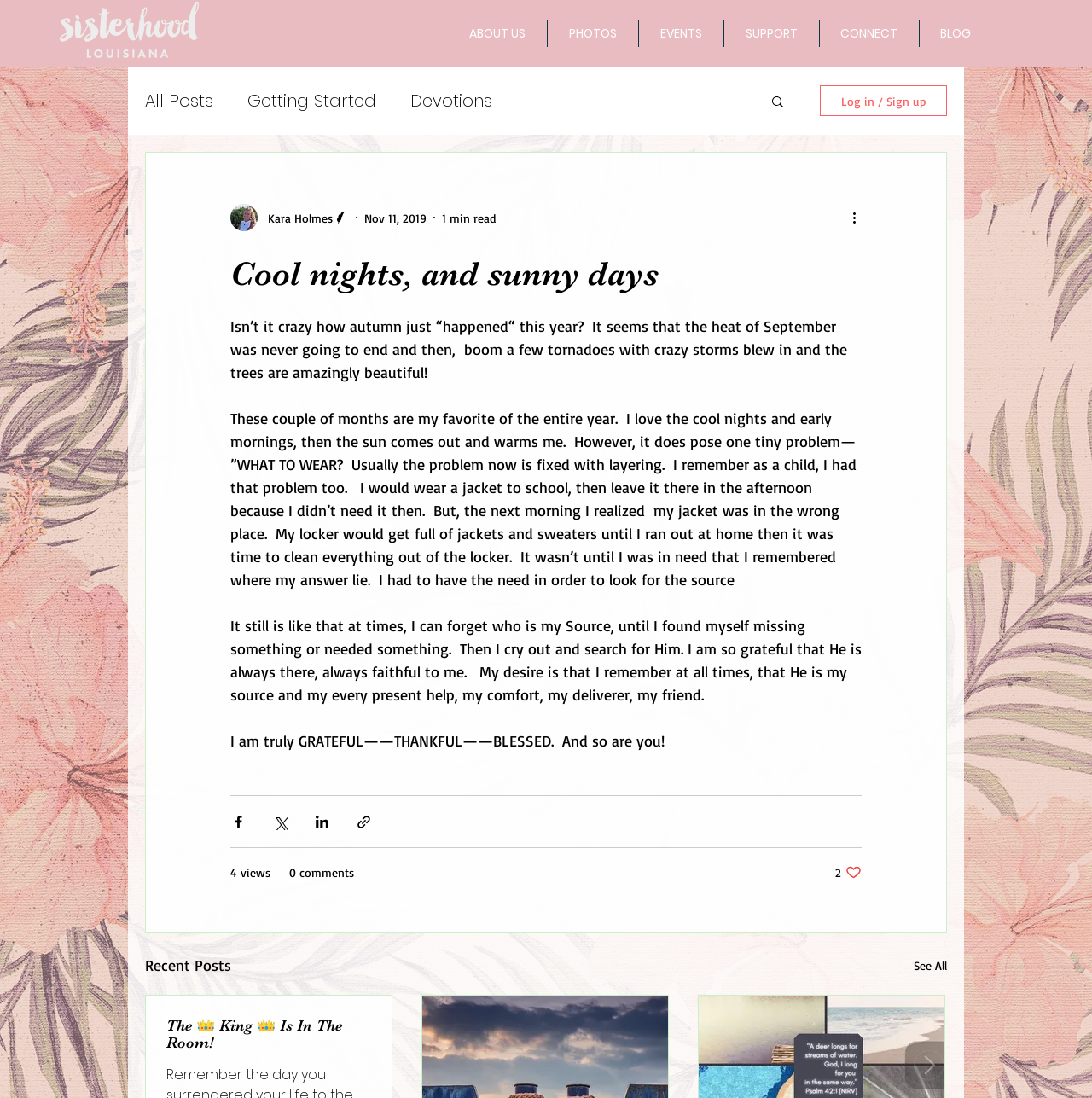Indicate the bounding box coordinates of the element that needs to be clicked to satisfy the following instruction: "Search for something". The coordinates should be four float numbers between 0 and 1, i.e., [left, top, right, bottom].

[0.705, 0.085, 0.72, 0.102]